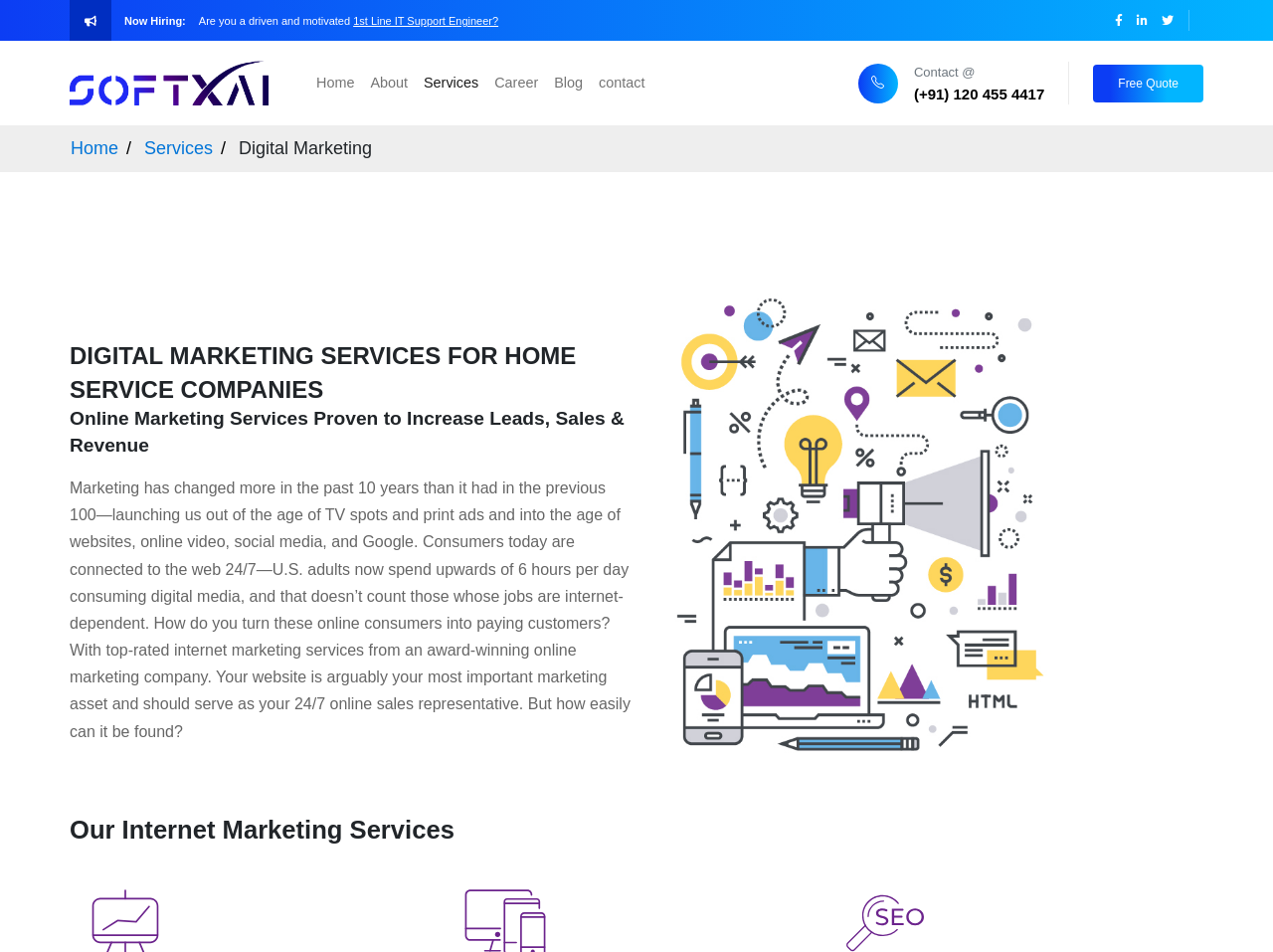Show the bounding box coordinates of the region that should be clicked to follow the instruction: "Click on 'Contact'."

[0.464, 0.068, 0.513, 0.107]